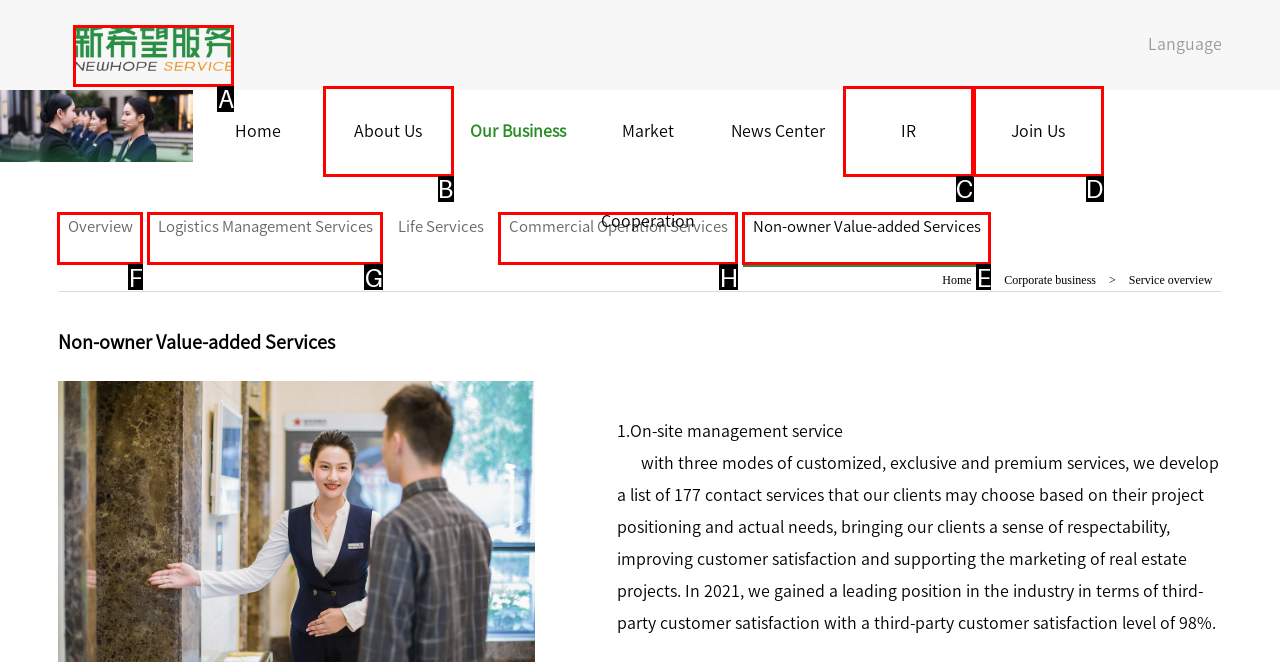Select the correct UI element to complete the task: Click the 'Non-owner Value-added Services' link
Please provide the letter of the chosen option.

E